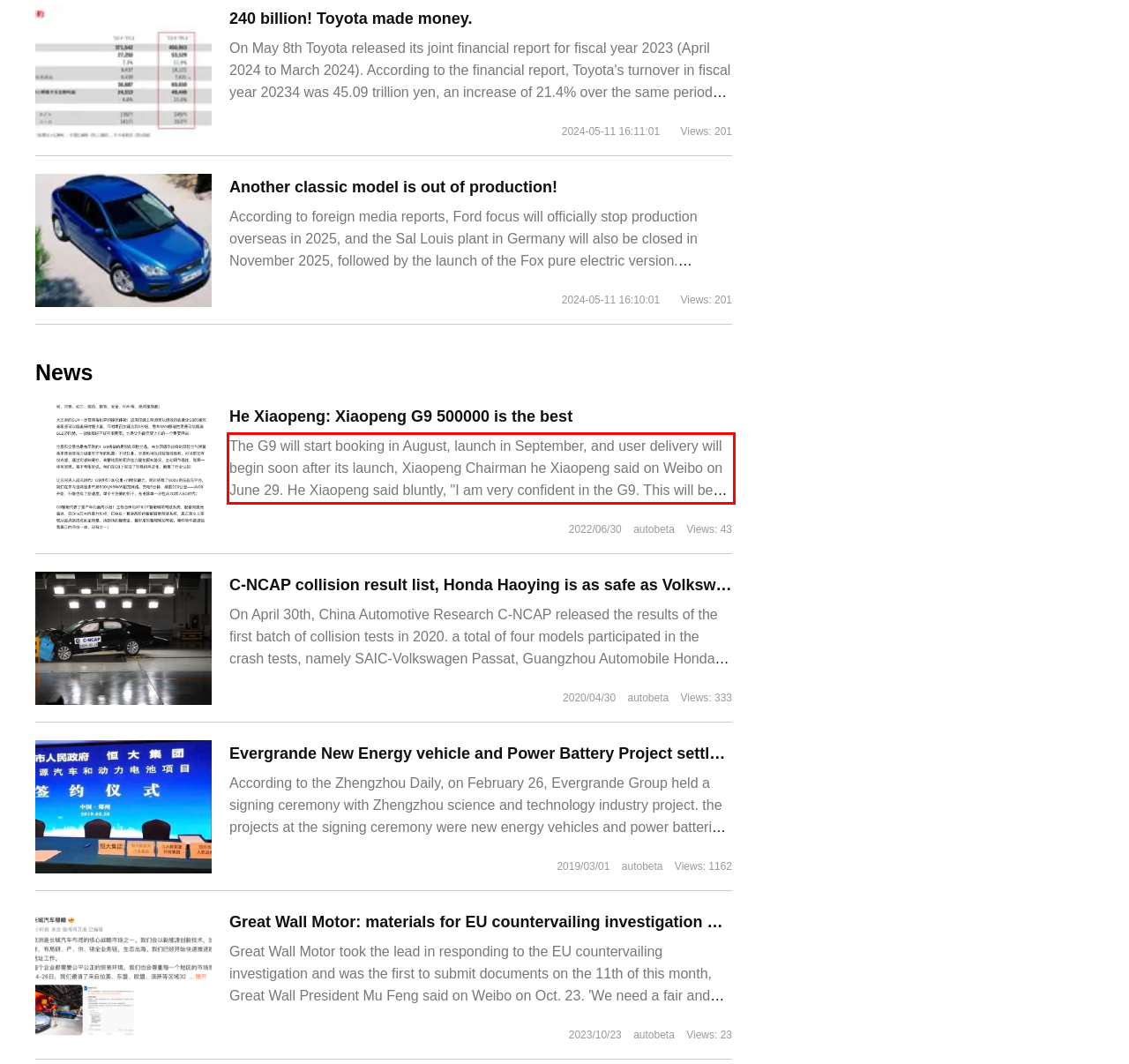There is a screenshot of a webpage with a red bounding box around a UI element. Please use OCR to extract the text within the red bounding box.

The G9 will start booking in August, launch in September, and user delivery will begin soon after its launch, Xiaopeng Chairman he Xiaopeng said on Weibo on June 29. He Xiaopeng said bluntly, "I am very confident in the G9. This will be the best SUV in 500000. For us, it means that we have done it."